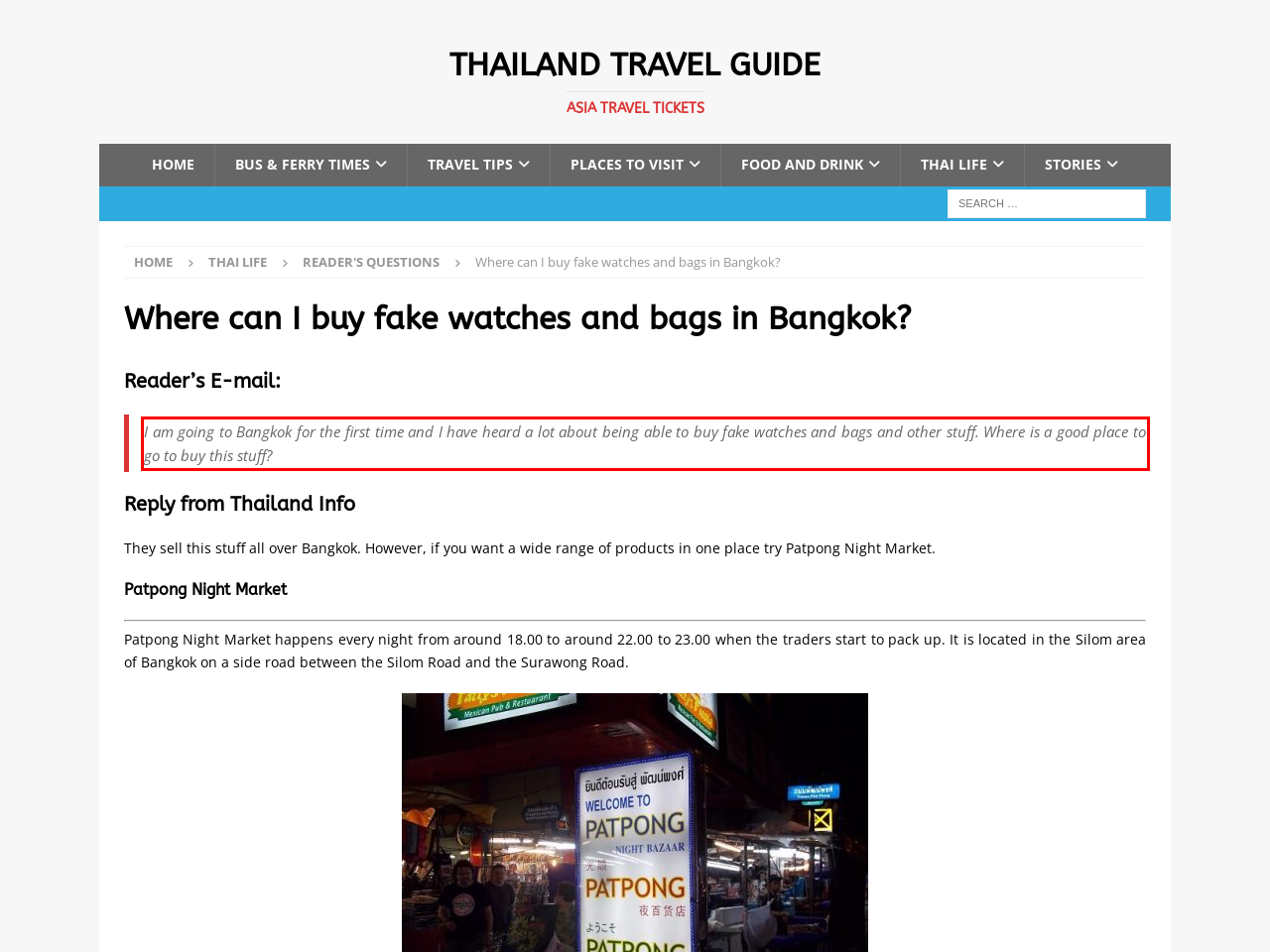Look at the webpage screenshot and recognize the text inside the red bounding box.

I am going to Bangkok for the first time and I have heard a lot about being able to buy fake watches and bags and other stuff. Where is a good place to go to buy this stuff?